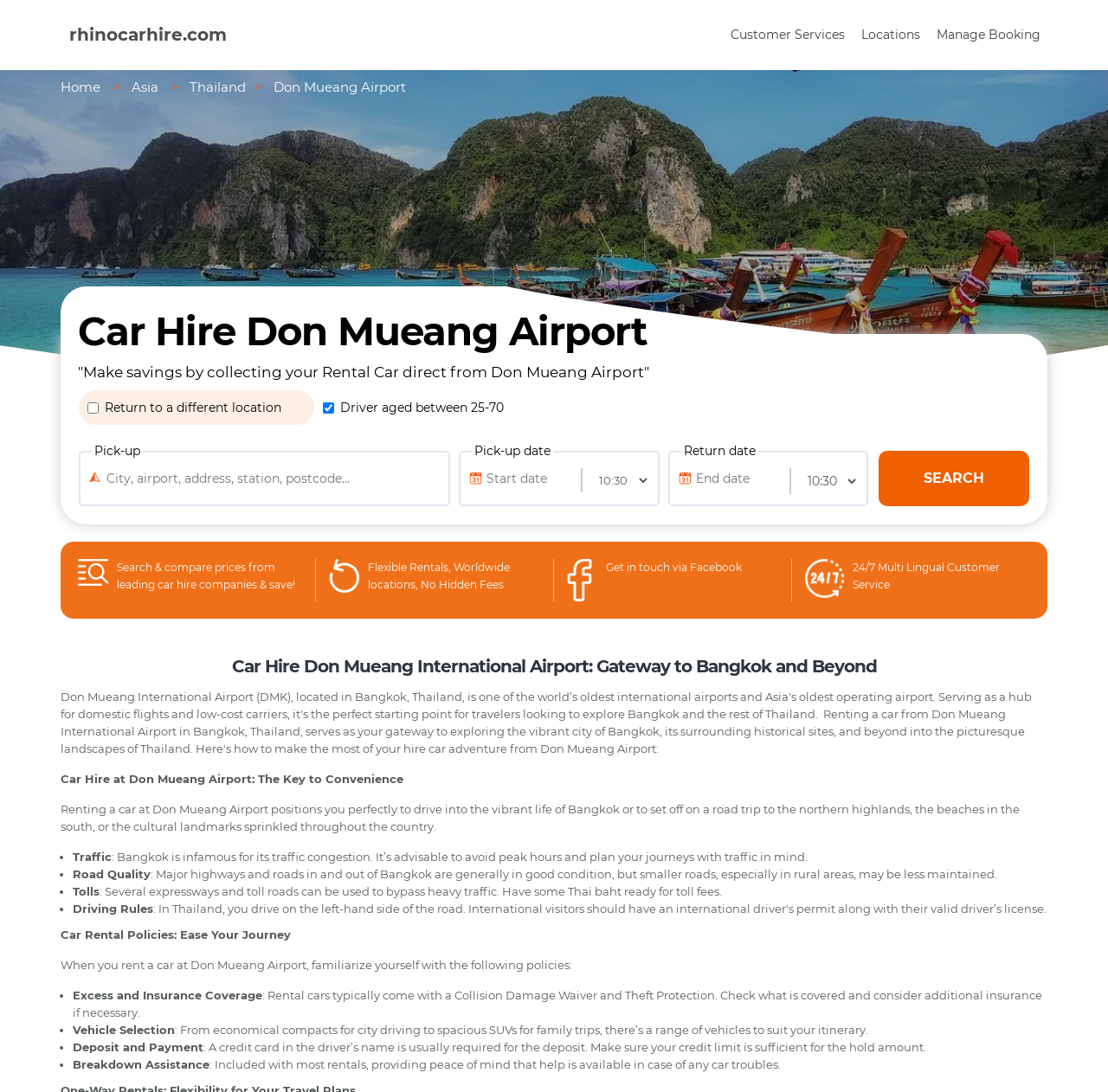Give a one-word or short phrase answer to this question: 
What is the recommended action for traffic congestion in Bangkok?

Avoid peak hours